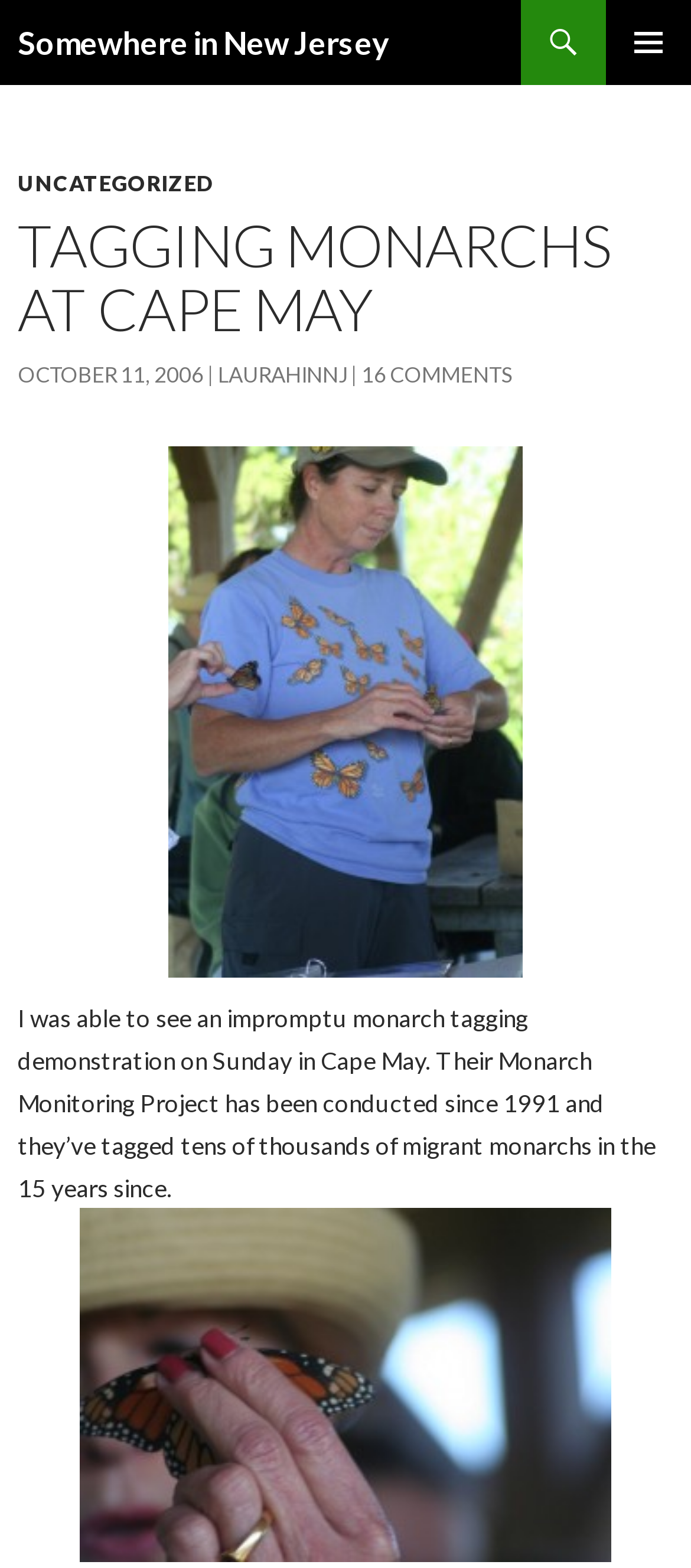Elaborate on the different components and information displayed on the webpage.

The webpage is about an article titled "Tagging monarchs at Cape May" from a blog called "Somewhere in New Jersey". At the top left of the page, there is a heading with the blog's name, which is also a link. To the right of the heading, there is a button labeled "PRIMARY MENU". Below the heading, there is a link labeled "SKIP TO CONTENT".

The main content of the page is divided into two sections. The first section is a header area that spans the entire width of the page. It contains several links, including "UNCATEGORIZED", the article title "TAGGING MONARCHS AT CAPE MAY", the date "OCTOBER 11, 2006", the author's name "LAURAHINNJ", and a link to "16 COMMENTS".

Below the header area, there is a paragraph of text that describes an impromptu monarch tagging demonstration in Cape May. The text is left-aligned and takes up most of the page's width. There are two links above and below the paragraph, but they do not have any descriptive text.

Overall, the page has a simple layout with a clear hierarchy of headings and content. The main article is easy to read and understand, with relevant links and metadata provided above it.